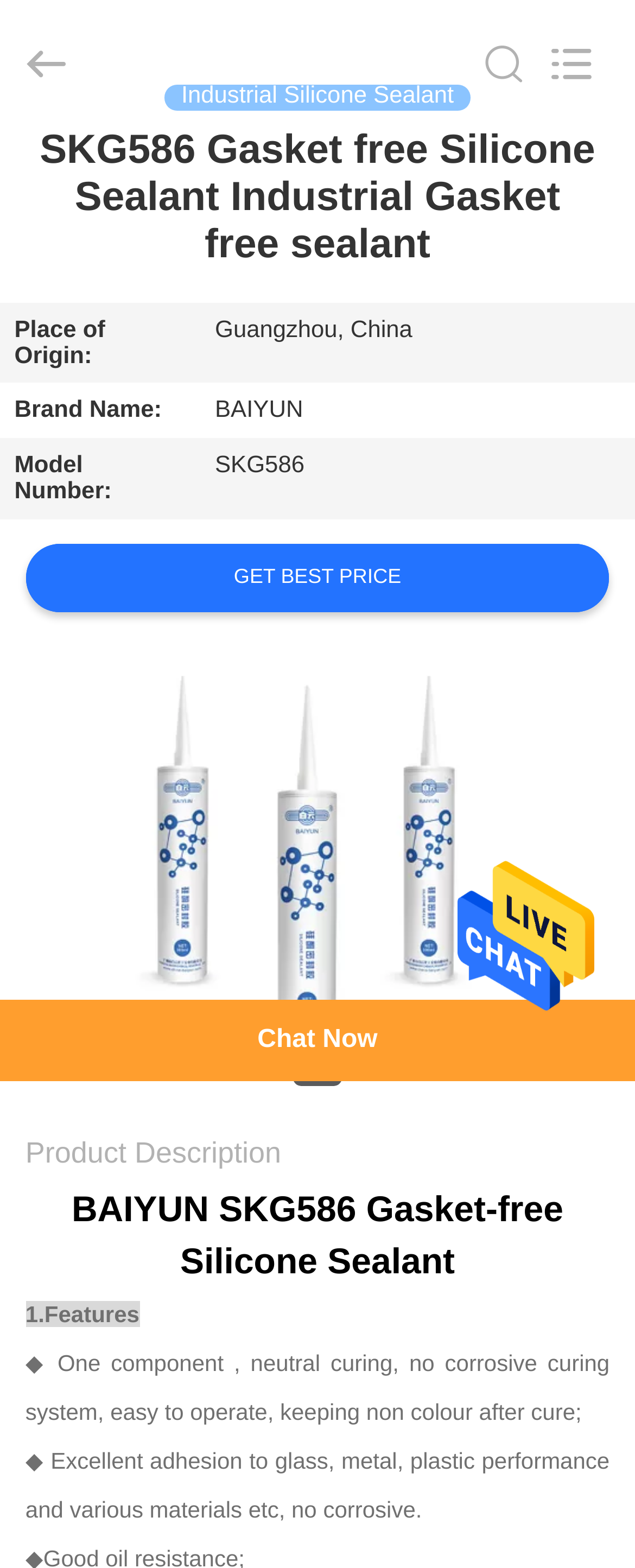Show me the bounding box coordinates of the clickable region to achieve the task as per the instruction: "Chat with customer support".

[0.0, 0.638, 1.0, 0.69]